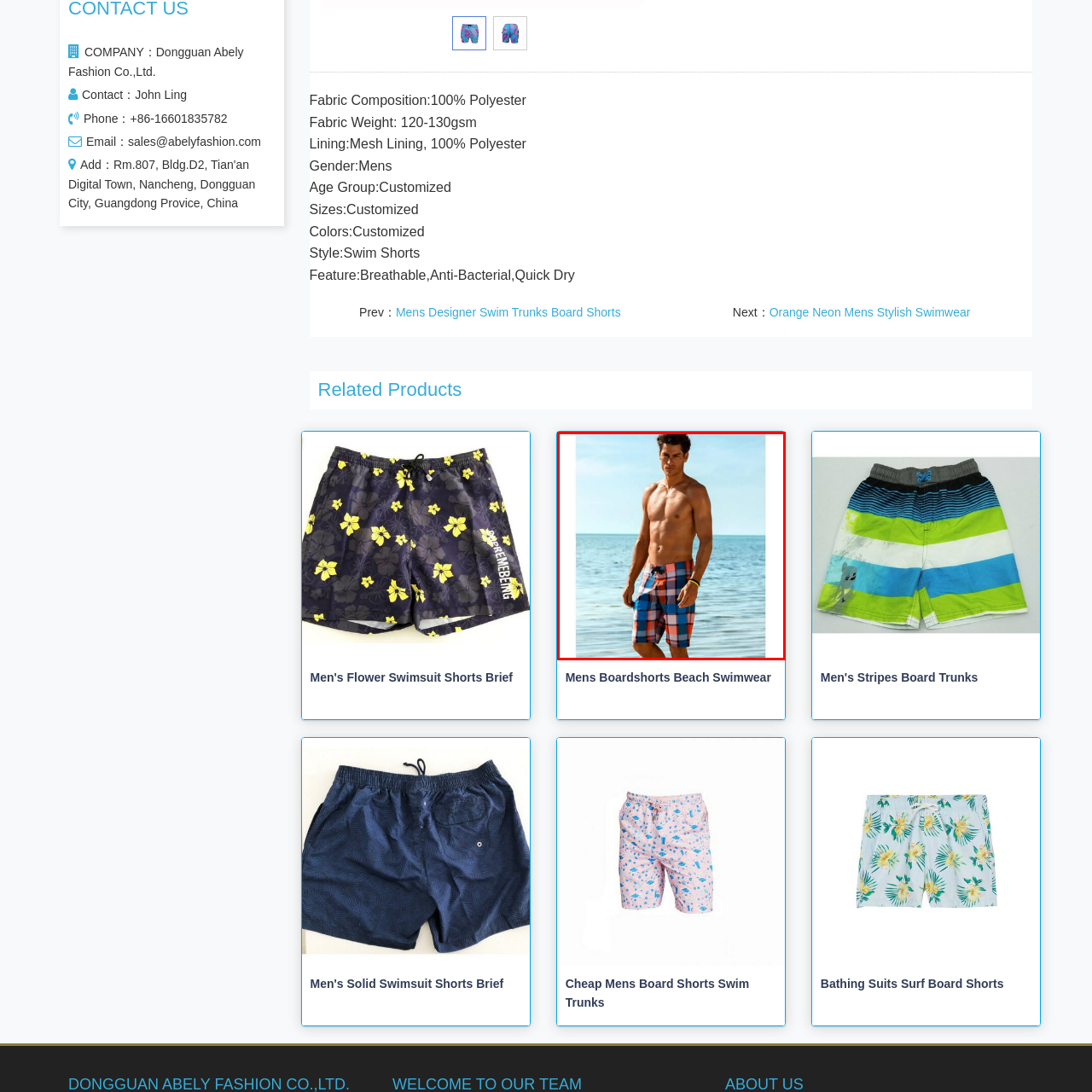What is the collection name of the swimwear?
Examine the image enclosed within the red bounding box and provide a comprehensive answer relying on the visual details presented in the image.

The swimwear worn by the model is part of the 'Mens Boardshorts Beach Swimwear' collection, which emphasizes a fashionable choice for beachgoers seeking both function and flair.